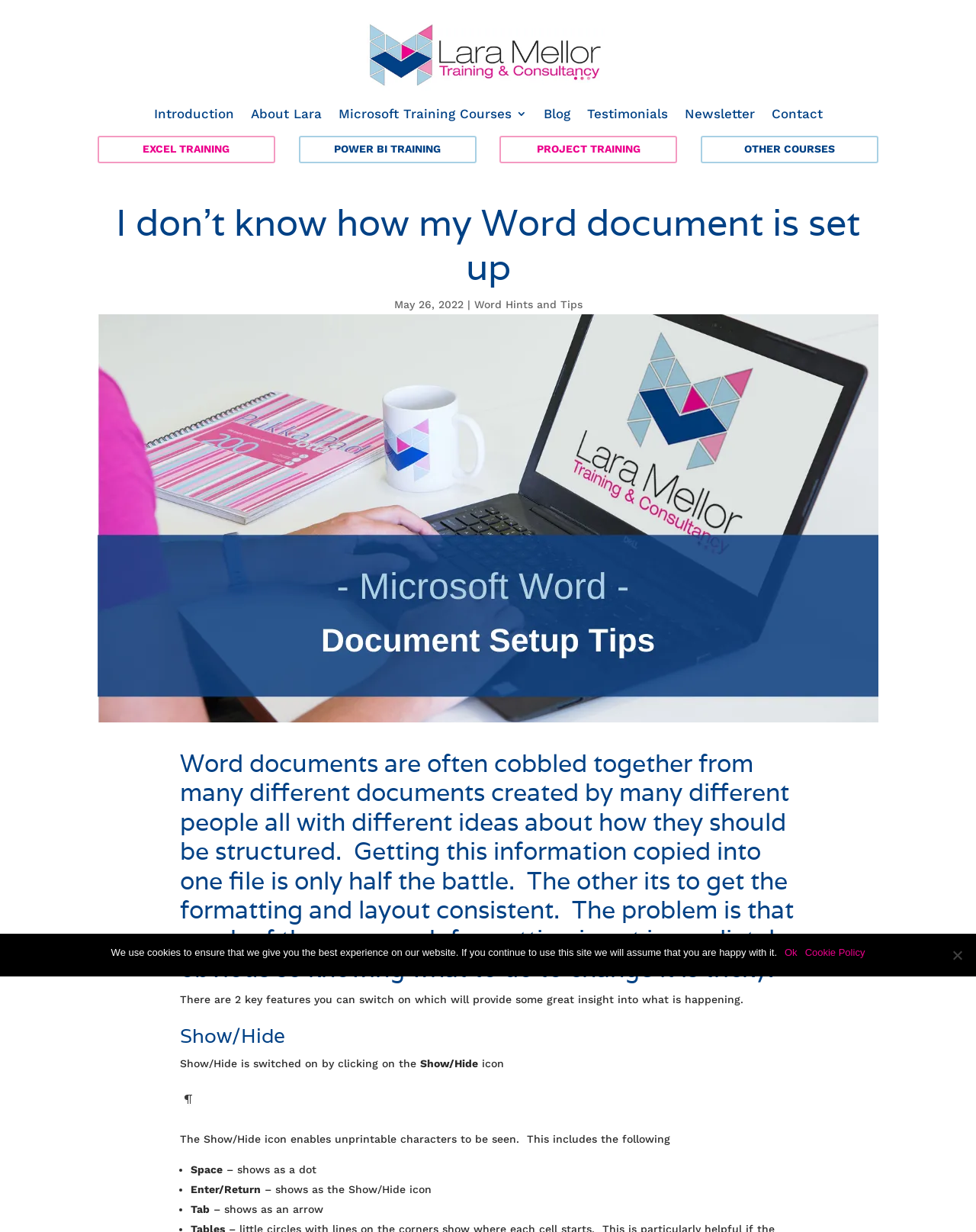Give a one-word or short-phrase answer to the following question: 
What is the title of the blog post?

I don’t know how my Word document is set up